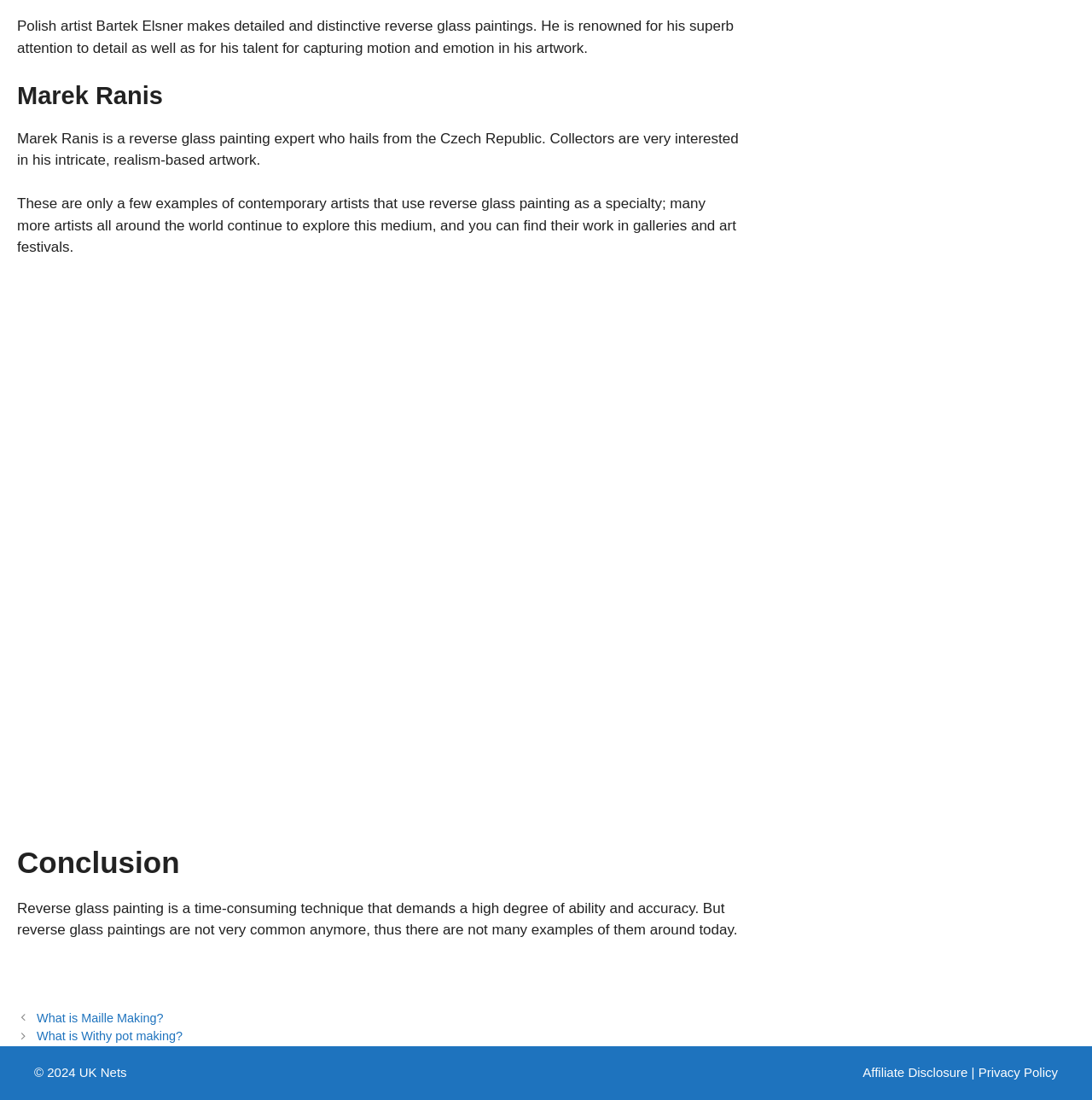Provide the bounding box coordinates of the HTML element this sentence describes: "What is Maille Making?".

[0.034, 0.919, 0.15, 0.931]